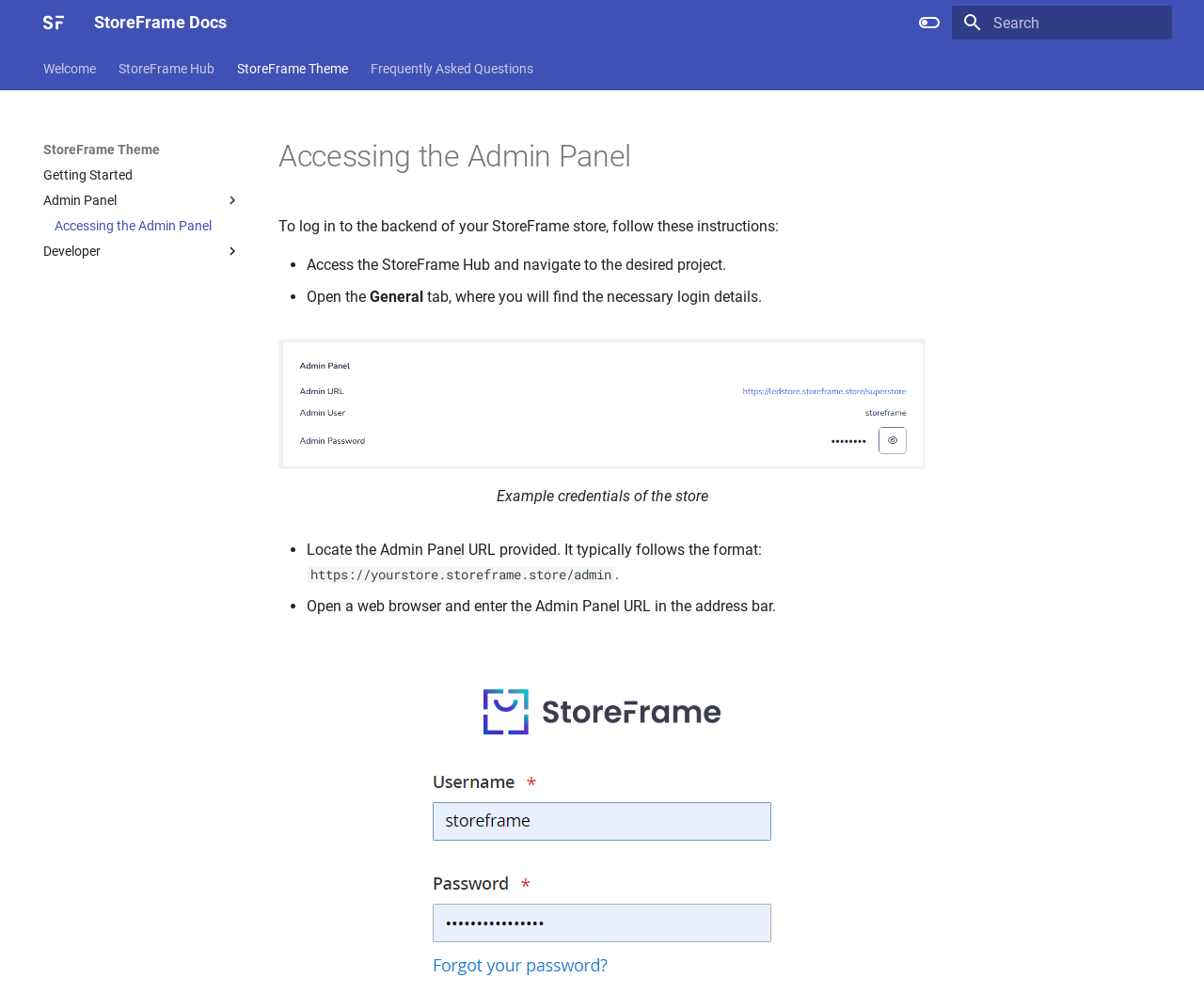Please provide the bounding box coordinates for the UI element as described: "Accessing the Admin Panel". The coordinates must be four floats between 0 and 1, represented as [left, top, right, bottom].

[0.045, 0.218, 0.2, 0.236]